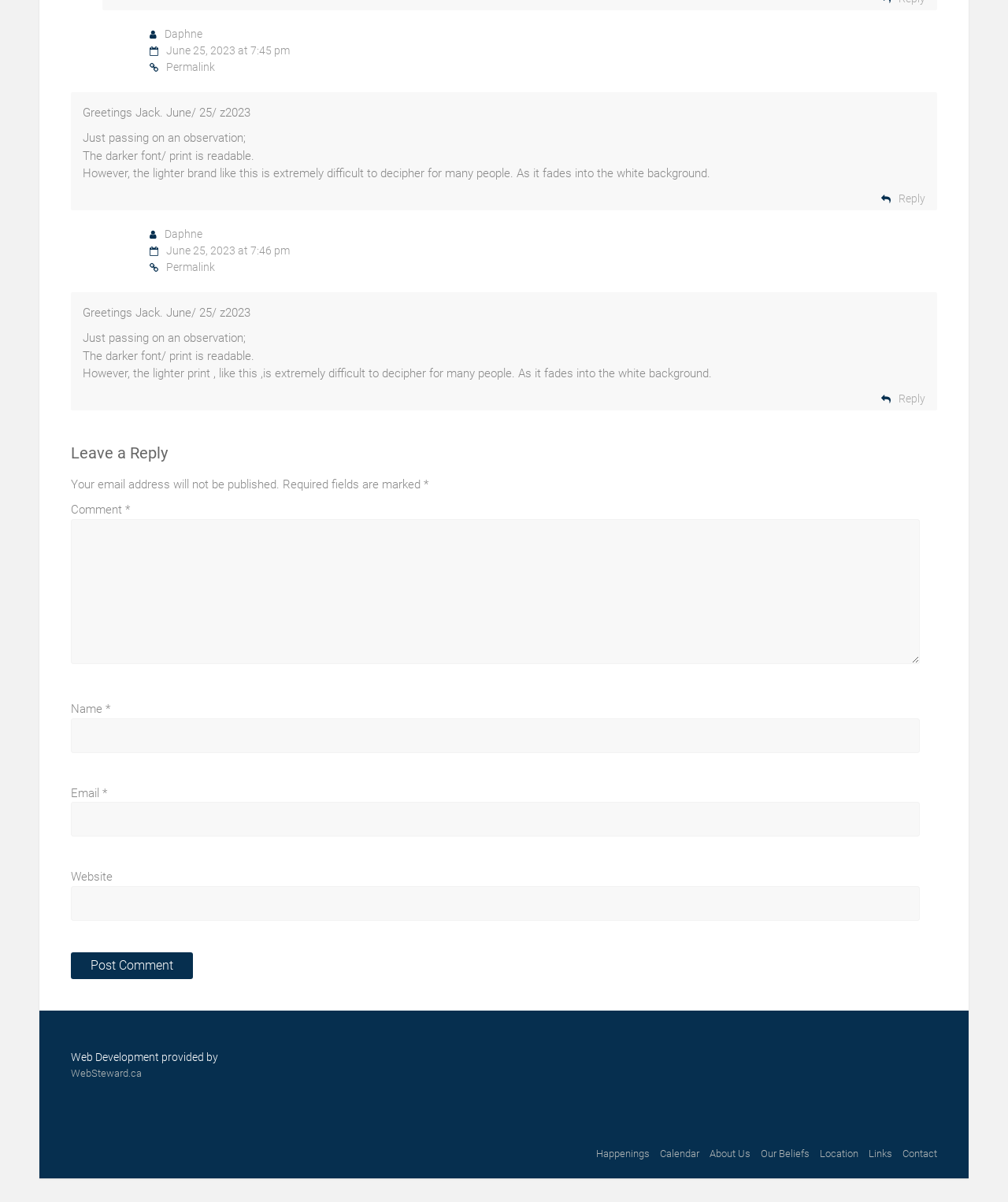Please identify the bounding box coordinates of the clickable area that will fulfill the following instruction: "Reply to Daphne". The coordinates should be in the format of four float numbers between 0 and 1, i.e., [left, top, right, bottom].

[0.874, 0.158, 0.918, 0.172]